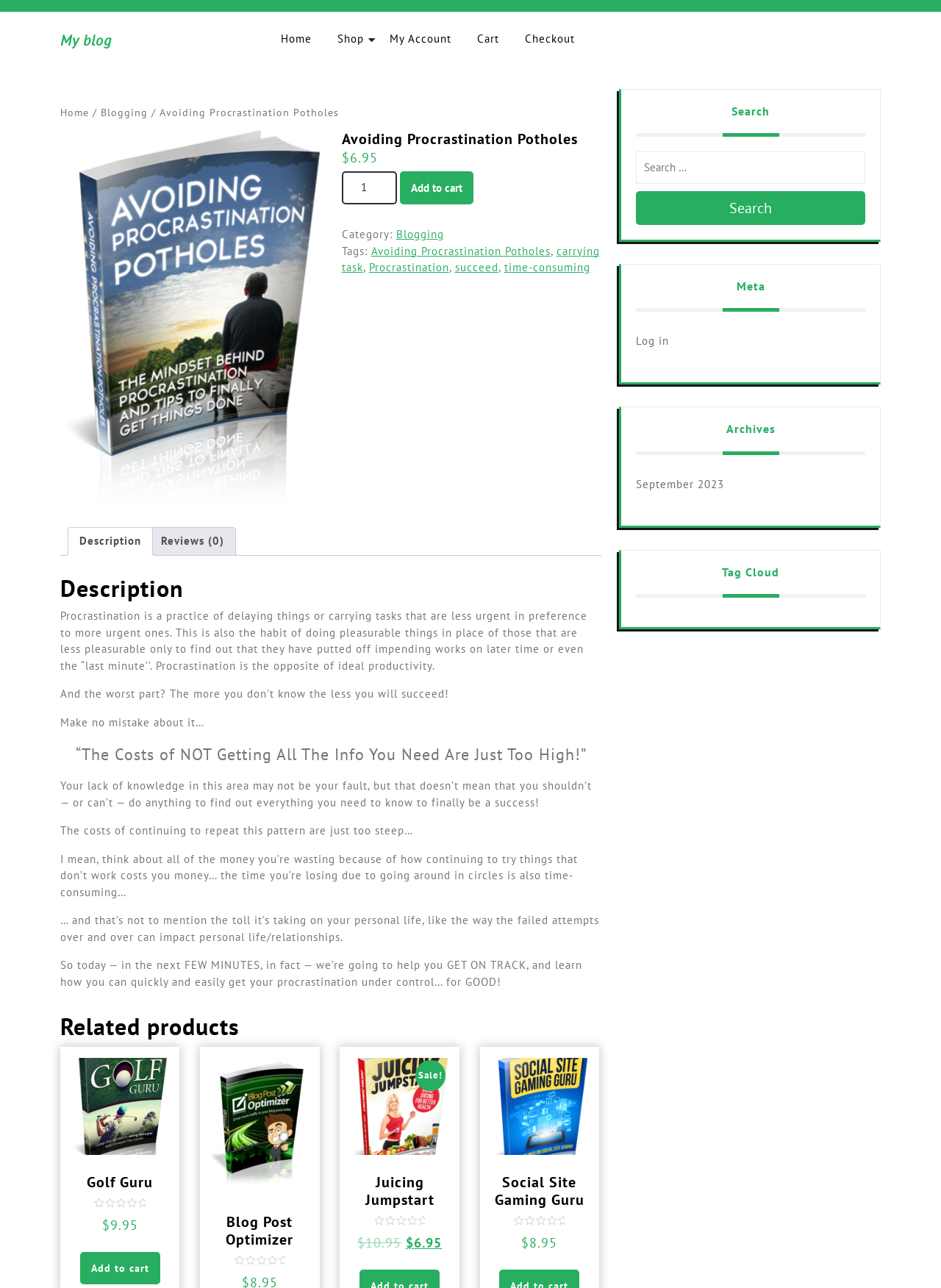Identify the bounding box coordinates of the element that should be clicked to fulfill this task: "Check 'Related products'". The coordinates should be provided as four float numbers between 0 and 1, i.e., [left, top, right, bottom].

[0.064, 0.786, 0.639, 0.808]